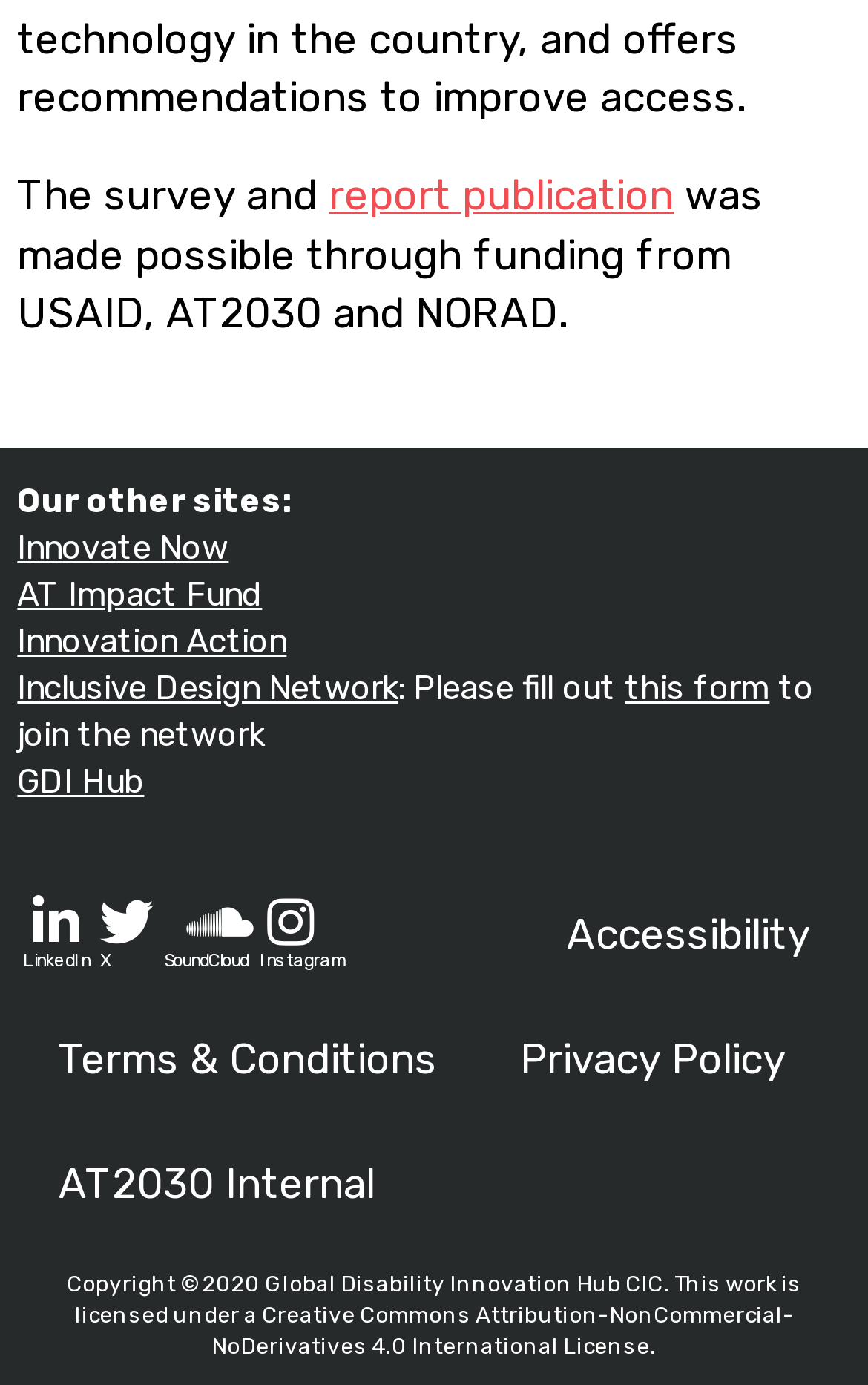Please give the bounding box coordinates of the area that should be clicked to fulfill the following instruction: "Click on report publication". The coordinates should be in the format of four float numbers from 0 to 1, i.e., [left, top, right, bottom].

[0.379, 0.124, 0.776, 0.16]